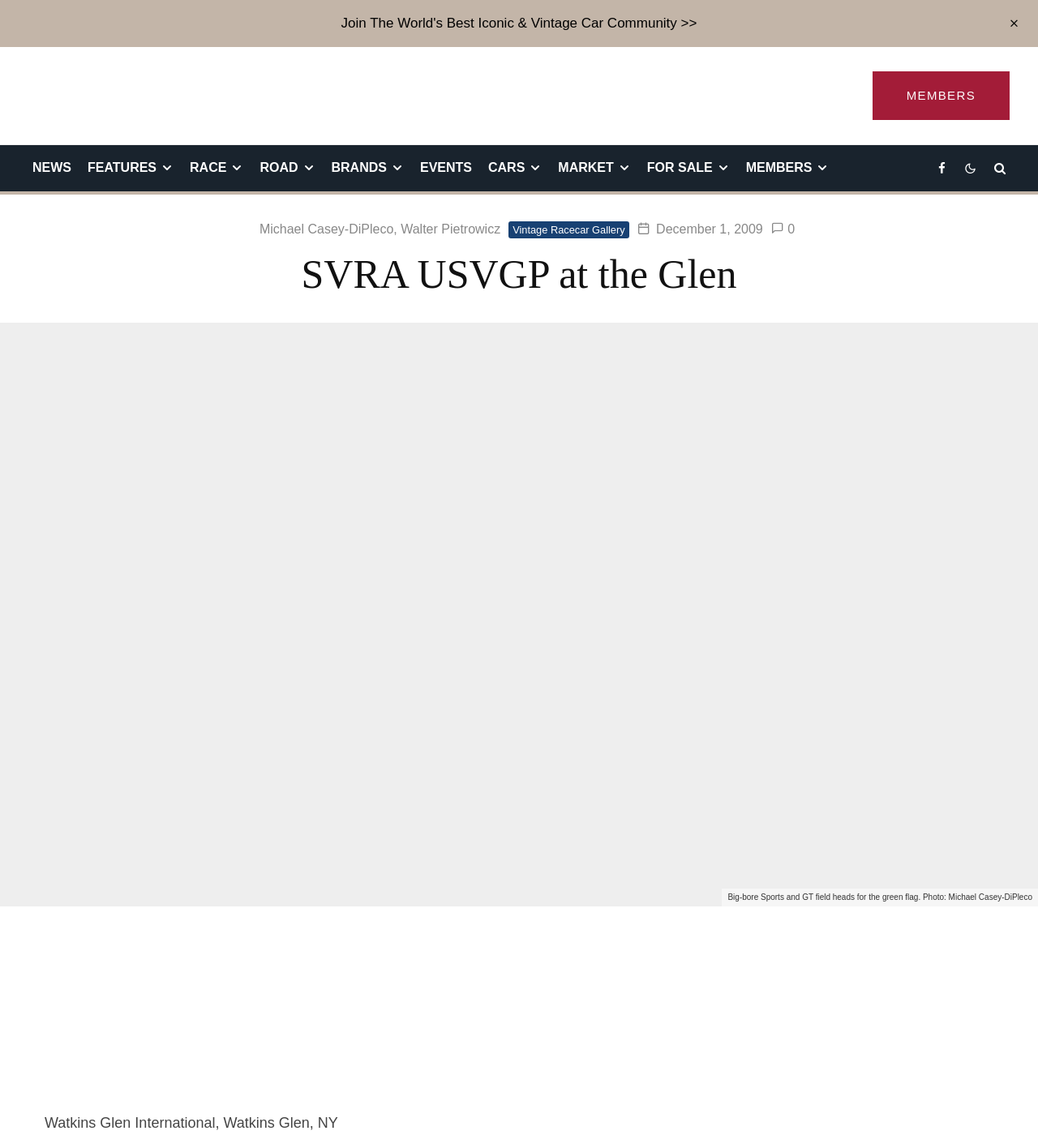Provide a thorough summary of the webpage.

The webpage is about the SVRA USVGP at the Glen event, held at Watkins Glen International in Watkins Glen, New York. 

At the top, there is a prominent heading that reads "SVRA USVGP at the Glen". Below this heading, there is a row of links, including "Join The World's Best Iconic & Vintage Car Community >>", "MEMBERS", "NEWS", "FEATURES", "RACE", "ROAD", "BRANDS", "EVENTS", "CARS", "MARKET", "FOR SALE", and "MEMBERS" again. These links are positioned horizontally, with "Join The World's Best Iconic & Vintage Car Community >>" on the left and "MEMBERS" on the right. 

Further down, there are three social media links, "Facebook", an icon, and another icon, aligned horizontally. 

Below these links, there is a section with a small image, followed by a link "Michael Casey-DiPleco", a comma, and another link "Walter Pietrowicz". Next to this section, there is a link "Vintage Racecar Gallery". 

On the same level, there is a time element displaying "December 1, 2009", and a link "0". 

The main content of the webpage is an article with a large heading "SVRA USVGP at the Glen". The article text describes a scene where "Big-bore Sports and GT field heads for the green flag" and is accompanied by a photo credited to Michael Casey-DiPleco. 

At the bottom of the page, there are two images, each with a link, and a line of text that reads "Watkins Glen International, Watkins Glen, NY".